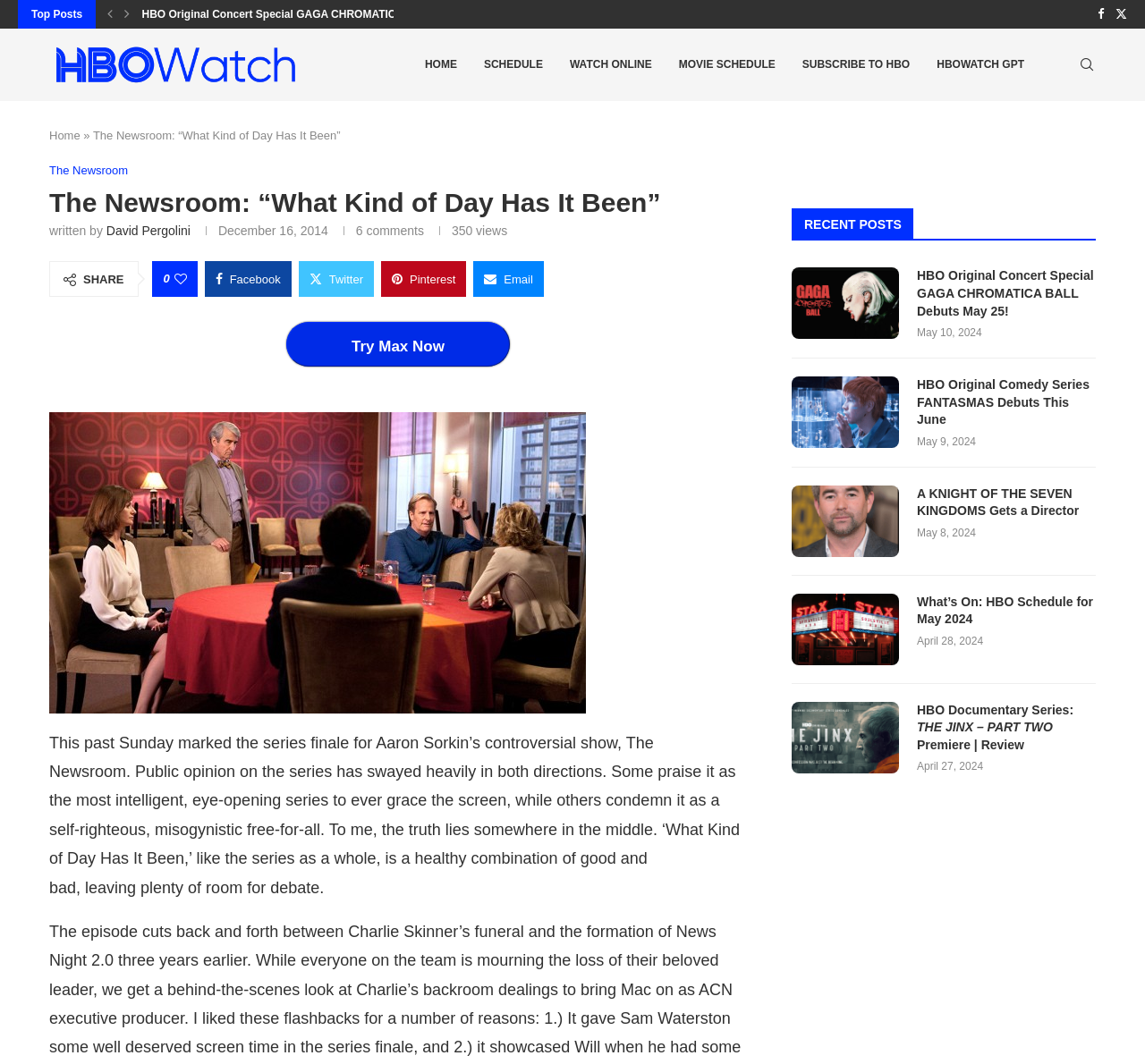Create an elaborate caption that covers all aspects of the webpage.

This webpage is about HBO Watch, with a focus on the series finale of "The Newsroom". At the top, there is a navigation menu with links to "HOME", "SCHEDULE", "WATCH ONLINE", "MOVIE SCHEDULE", "SUBSCRIBE TO HBO", and "HBOWATCH GPT". Below this menu, there is a search bar and a link to "Home".

The main content of the page is an article about the series finale of "The Newsroom", titled "The Newsroom: “What Kind of Day Has It Been”". The article is written by David Pergolini and has 6 comments and 350 views. There are social media sharing links below the article title.

The article itself discusses the controversy surrounding "The Newsroom" and the author's opinion on the series. There is an image related to the show below the article.

On the right side of the page, there is a section titled "RECENT POSTS" with links to several other articles, including "HBO Original Concert Special GAGA CHROMATICA BALL Debuts May 25!", "HBO Original Comedy Series FANTASMAS Debuts This June", "A KNIGHT OF THE SEVEN KINGDOMS Gets a Director", "What’s On: HBO Schedule for May 2024", and "HBO Documentary Series: THE JINX – PART TWO Premiere | Review". Each article has a heading, a link, and a timestamp.

At the very top of the page, there are links to "Top Posts", "Previous", and "Next", as well as social media links to Facebook and Twitter. There is also a promotional link to "Try Max Now" and an image of the HBO Watch logo.